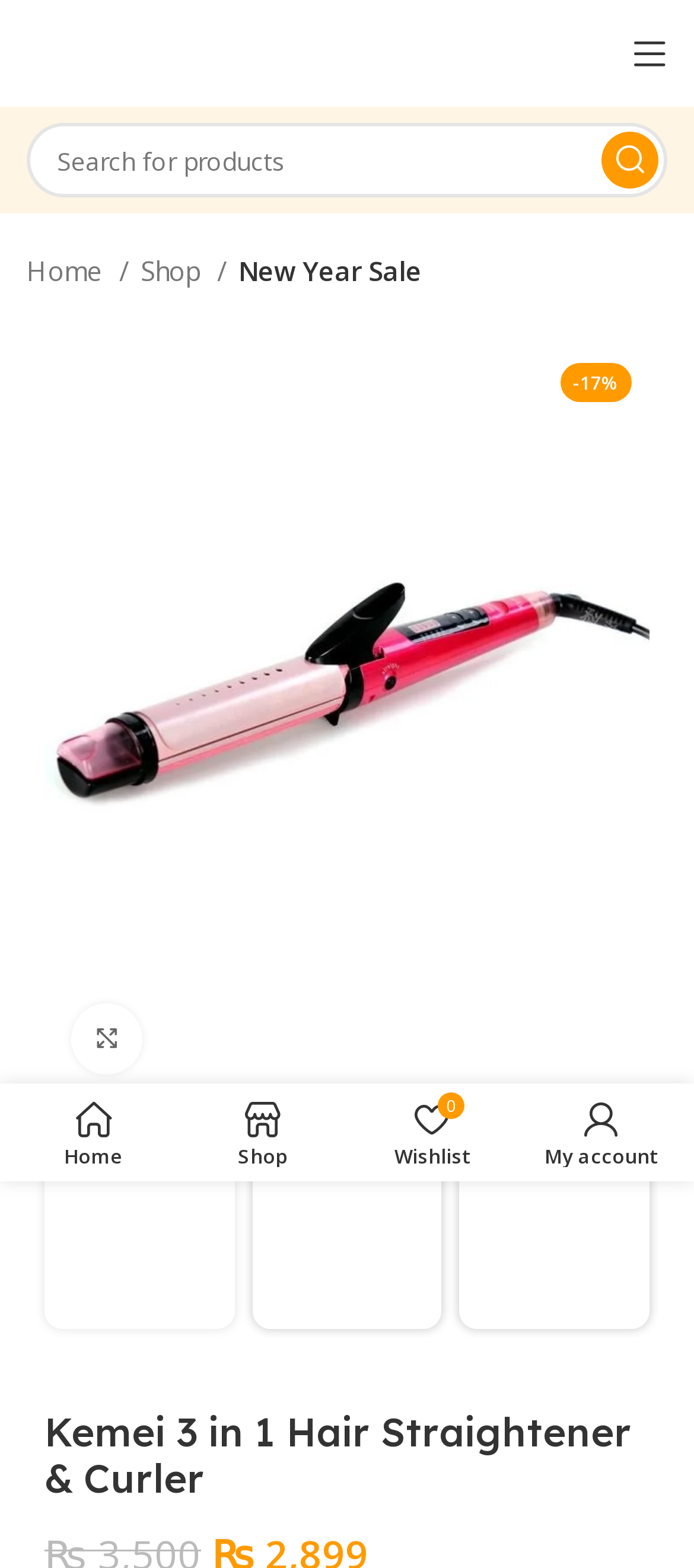Please identify the primary heading of the webpage and give its text content.

Kemei 3 in 1 Hair Straightener & Curler